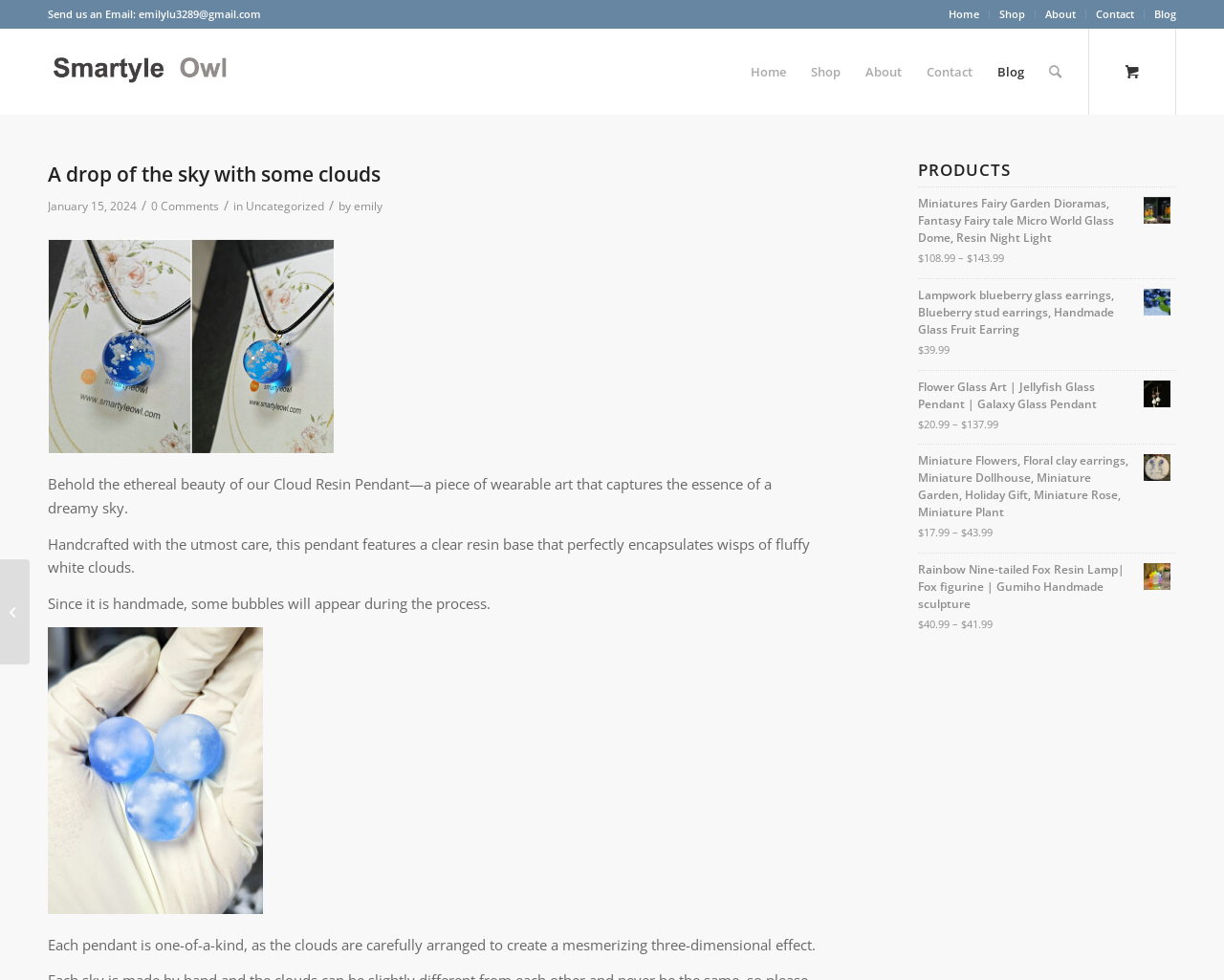Offer a detailed account of what is visible on the webpage.

This webpage is about a resin jewelry store, specifically showcasing a Cloud Resin Pendant. At the top, there is a menu bar with five menu items: Home, Shop, About, Contact, and Blog. Below the menu bar, there is a logo and a search bar. On the left side, there is a section with a heading "A drop of the sky with some clouds" and a subheading "January 15, 2024". Below this section, there is an image of the Cloud Resin Pendant, followed by a detailed description of the product.

The description explains that the pendant is handcrafted with care, featuring a clear resin base that encapsulates wisps of fluffy white clouds. It also mentions that some bubbles may appear during the process. There is another image of the pendant below the description.

On the right side, there is a section with a heading "PRODUCTS" that showcases various products, including miniature diorama, blue berry earrings, flower earring, floral clay earrings, and ninetailed fox resin lamp. Each product has an image, a brief description, and a price range.

At the bottom of the page, there is a link to "Gift Ideas for Scuba Divers and Ocean Lovers 2023 resin diorama" with an image of a resin diorama.